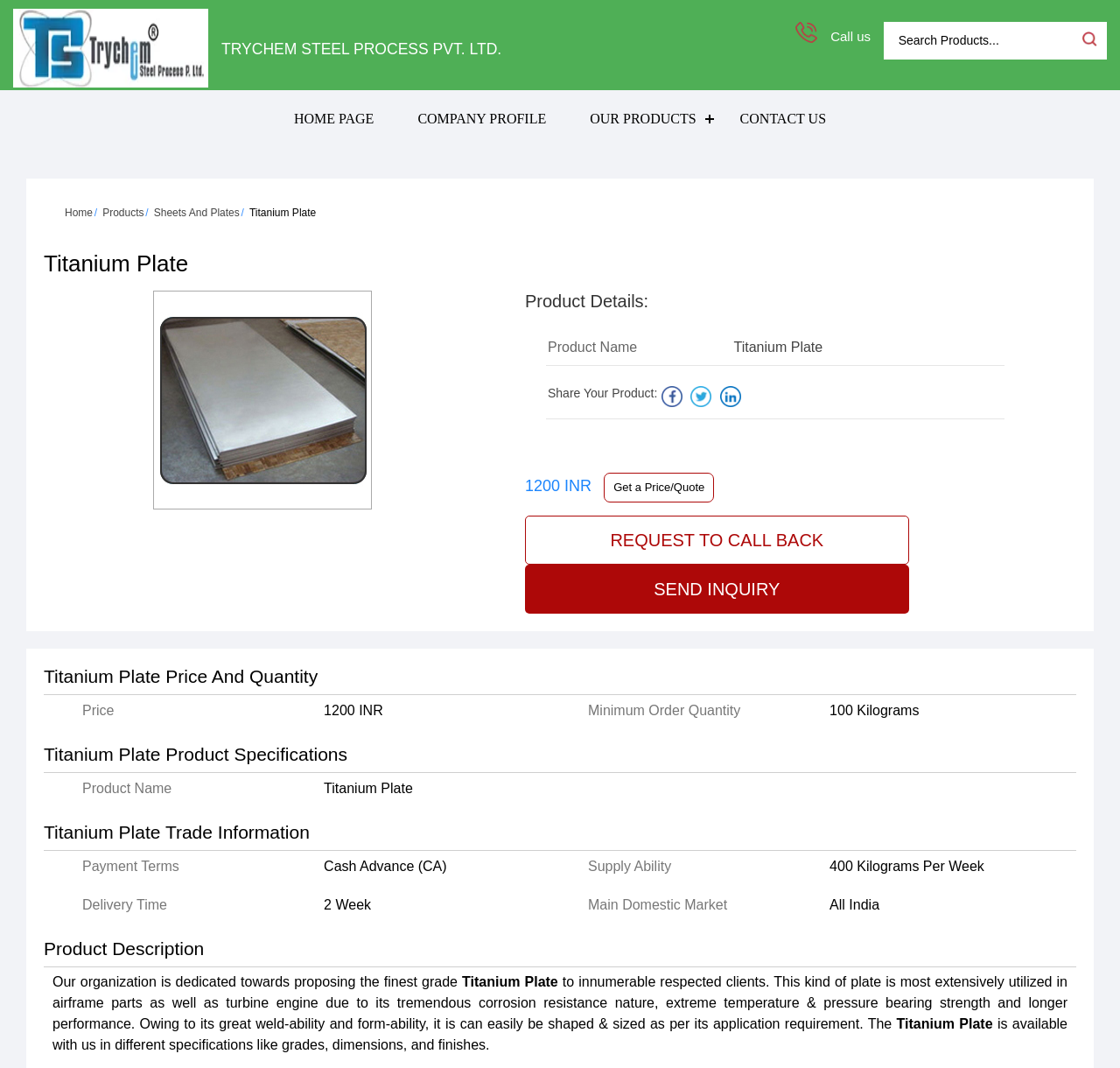Provide a thorough summary of the webpage.

This webpage is about TRYCHEM STEEL PROCESS PVT. LTD., a supplier and manufacturer of Titanium Plate from Mumbai, Maharashtra, India. At the top left corner, there is a logo and an image of the company's name. Below the logo, there is a heading with the company's name. On the top right corner, there is a search bar with a button and a call-to-action image with the text "Call us".

Below the search bar, there are five navigation links: "HOME PAGE", "COMPANY PROFILE", "OUR PRODUCTS", "CONTACT US", and "Home", "Products", and "Sheets And Plates" on the left side. The main content of the webpage is about Titanium Plate, with a heading and an image of the product.

The product details section includes information about the product name, price (1200 INR), and a call-to-action link to get a price quote. There are also links to request a call back and send an inquiry. Below the product details, there are three sections: "Titanium Plate Price And Quantity", "Titanium Plate Product Specifications", and "Titanium Plate Trade Information", each with its own heading and static text describing the product's specifications, trade information, and other details.

At the bottom of the webpage, there is a section with a heading "Product Description" that describes the Titanium Plate product, its features, and its applications. The text is divided into several paragraphs, and there are no images in this section. Overall, the webpage is focused on providing information about the Titanium Plate product and its specifications, as well as facilitating inquiries and purchases.